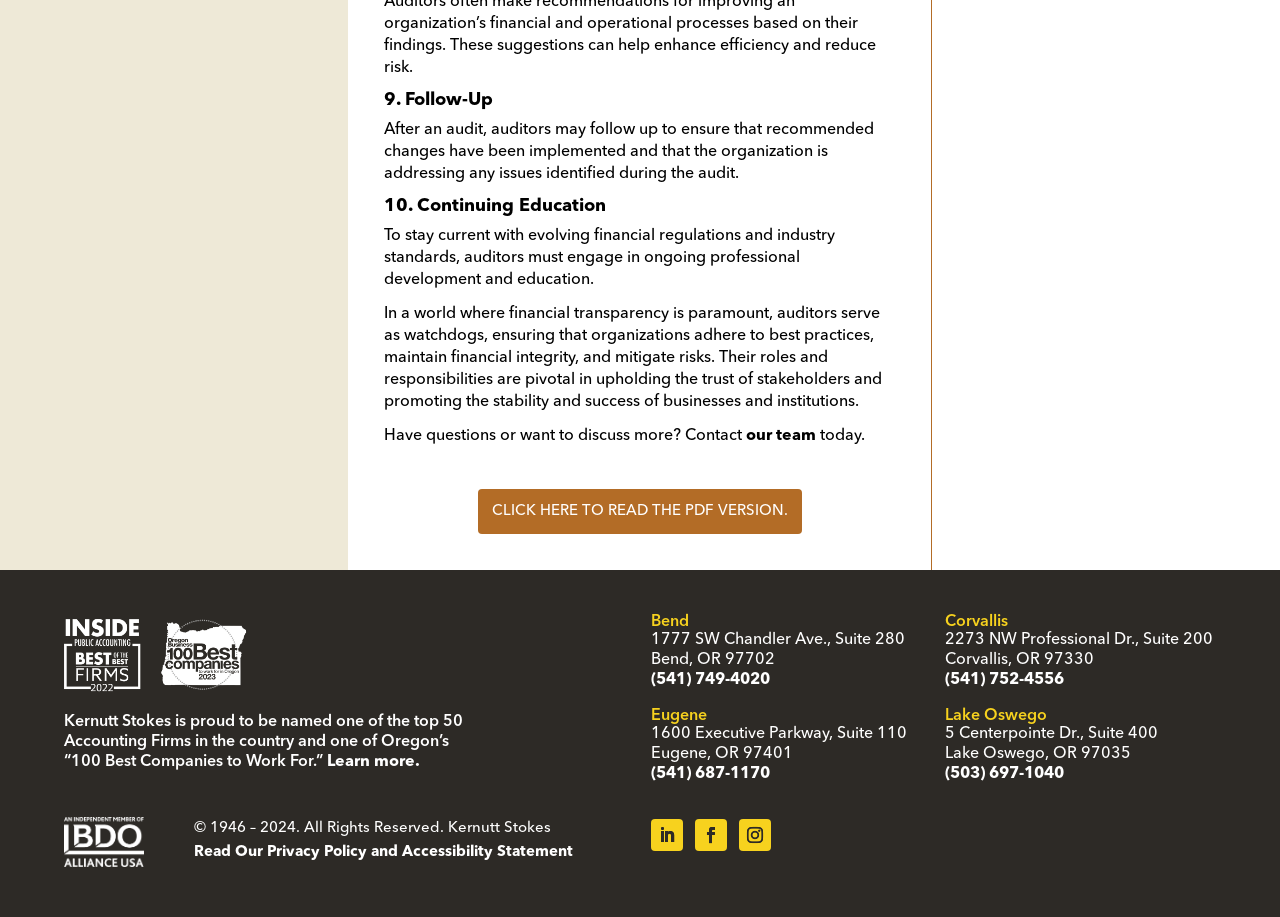Give the bounding box coordinates for this UI element: "Instagram". The coordinates should be four float numbers between 0 and 1, arranged as [left, top, right, bottom].

[0.577, 0.893, 0.602, 0.928]